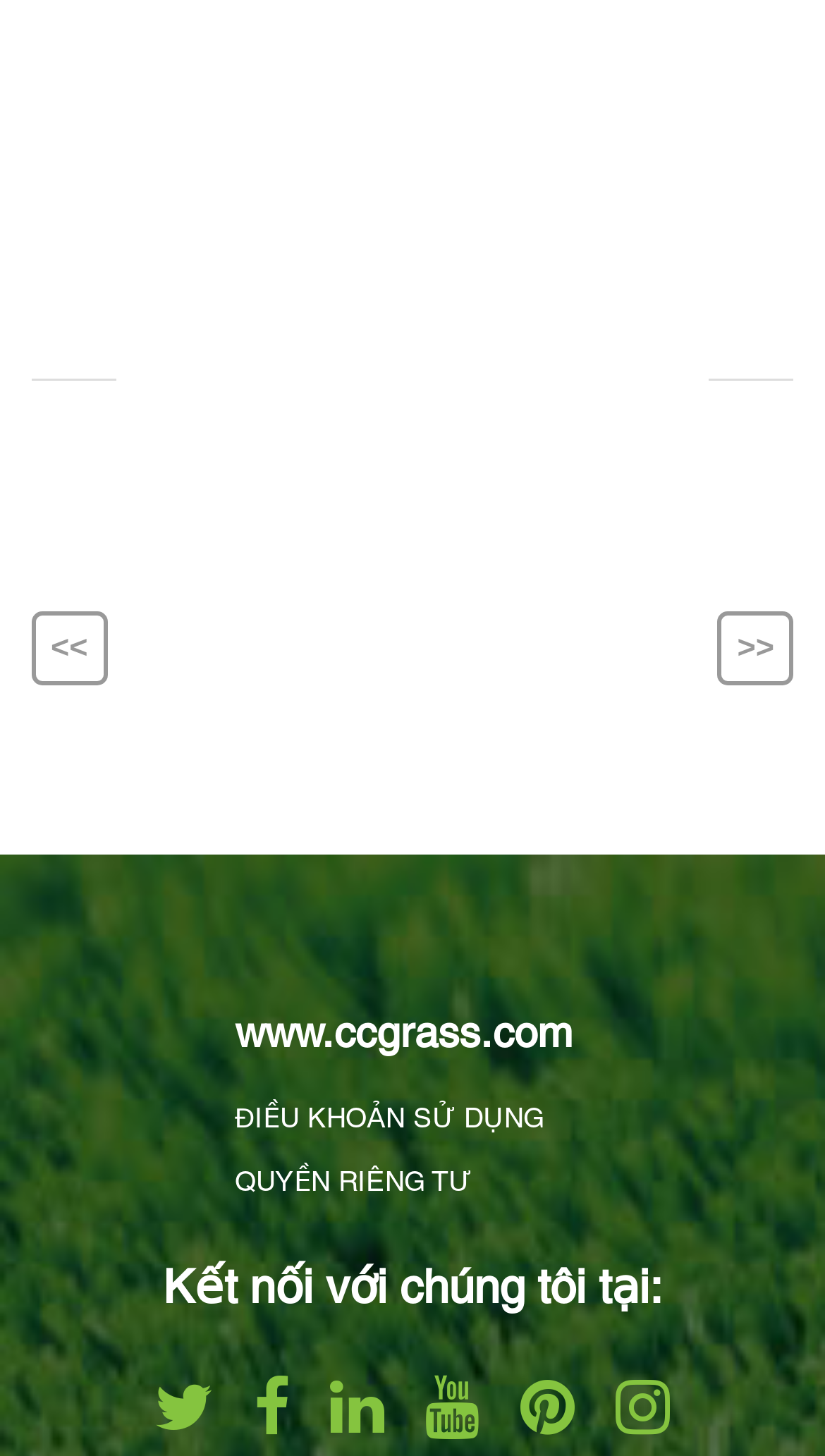Can you determine the bounding box coordinates of the area that needs to be clicked to fulfill the following instruction: "View terms of use"?

[0.285, 0.762, 0.66, 0.78]